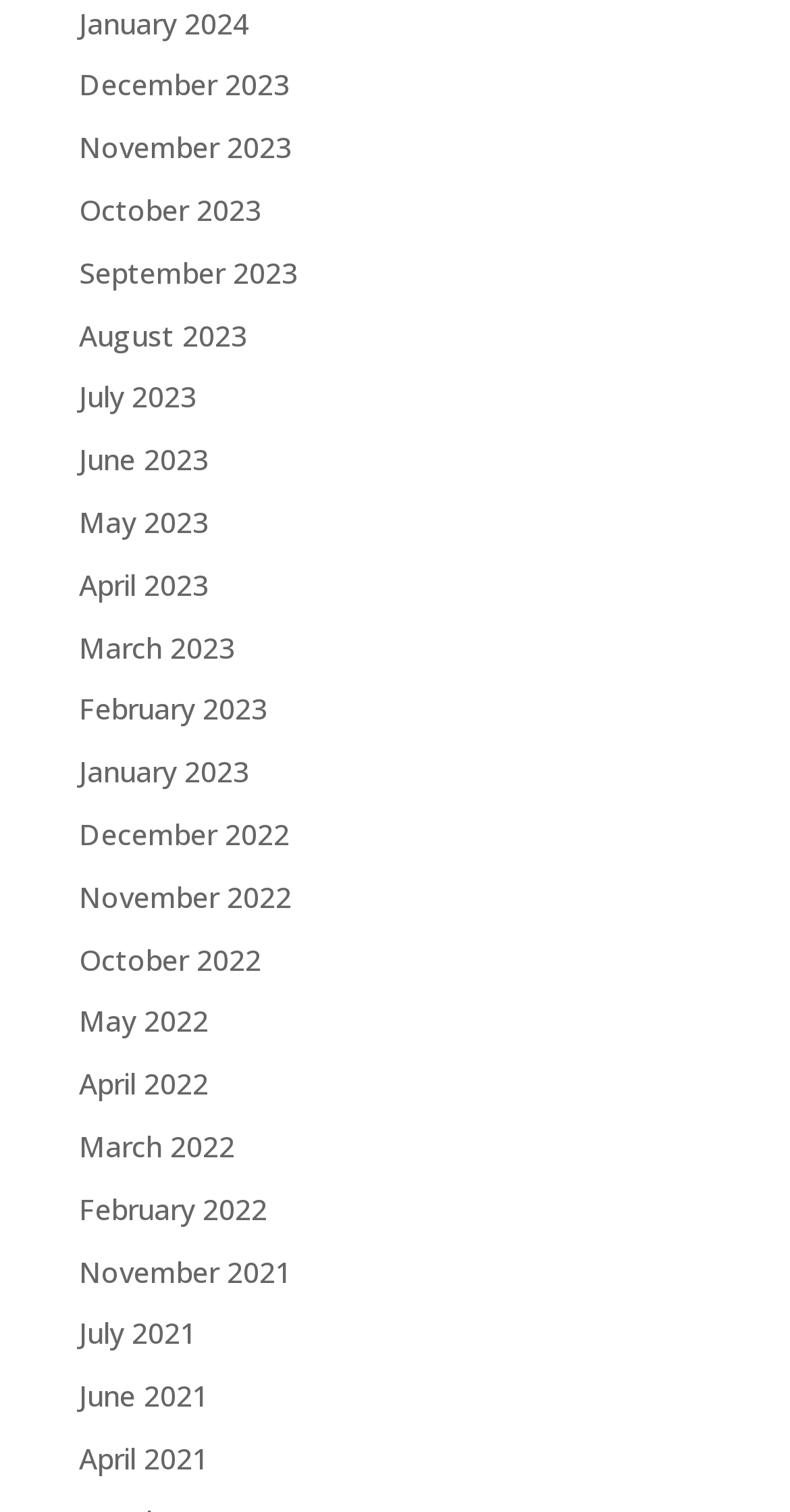What is the earliest month listed?
Based on the visual details in the image, please answer the question thoroughly.

By scanning the list of links, I found that the last link is 'April 2021', which suggests that it is the earliest month listed.